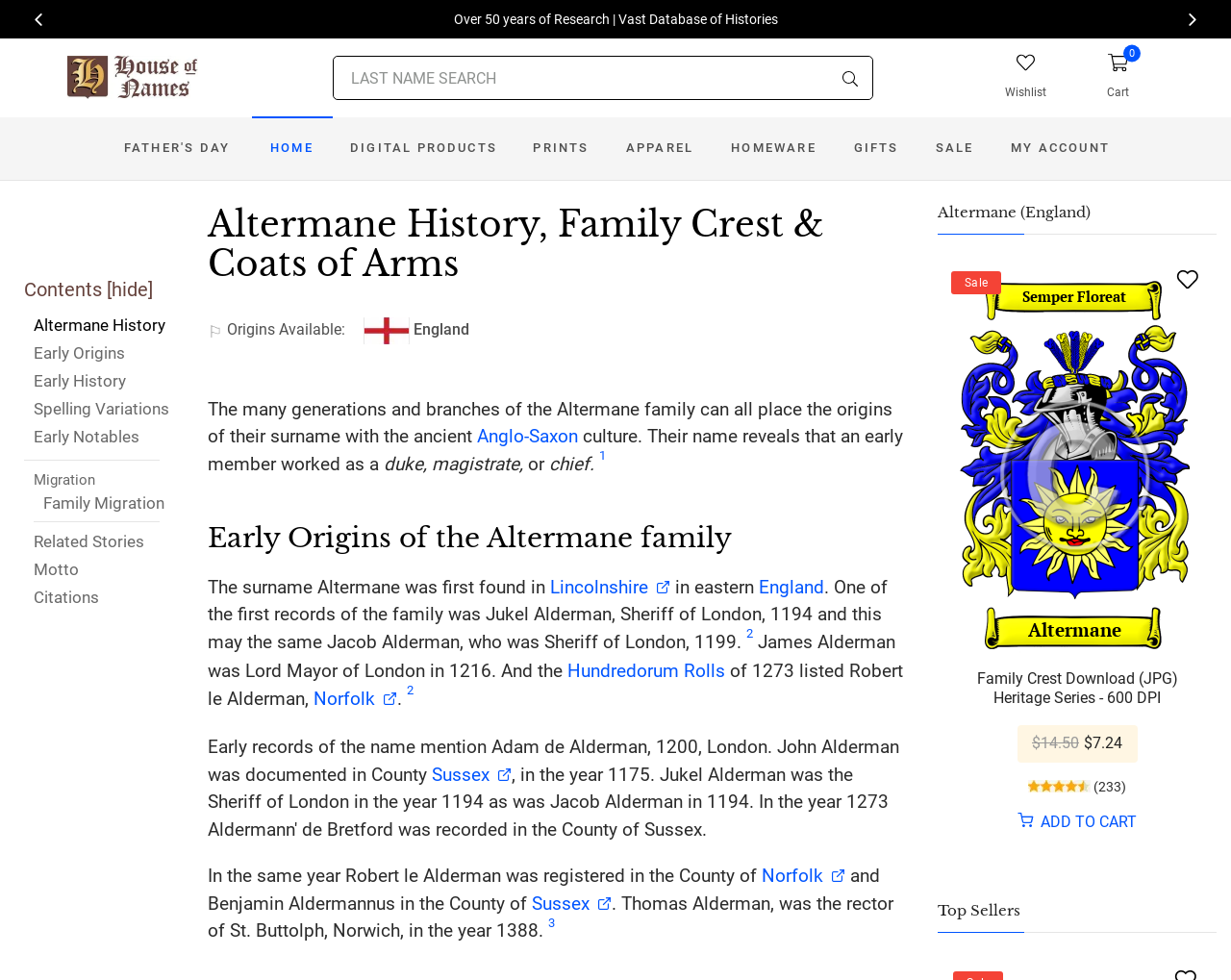Indicate the bounding box coordinates of the element that needs to be clicked to satisfy the following instruction: "View digital products". The coordinates should be four float numbers between 0 and 1, i.e., [left, top, right, bottom].

[0.27, 0.12, 0.418, 0.184]